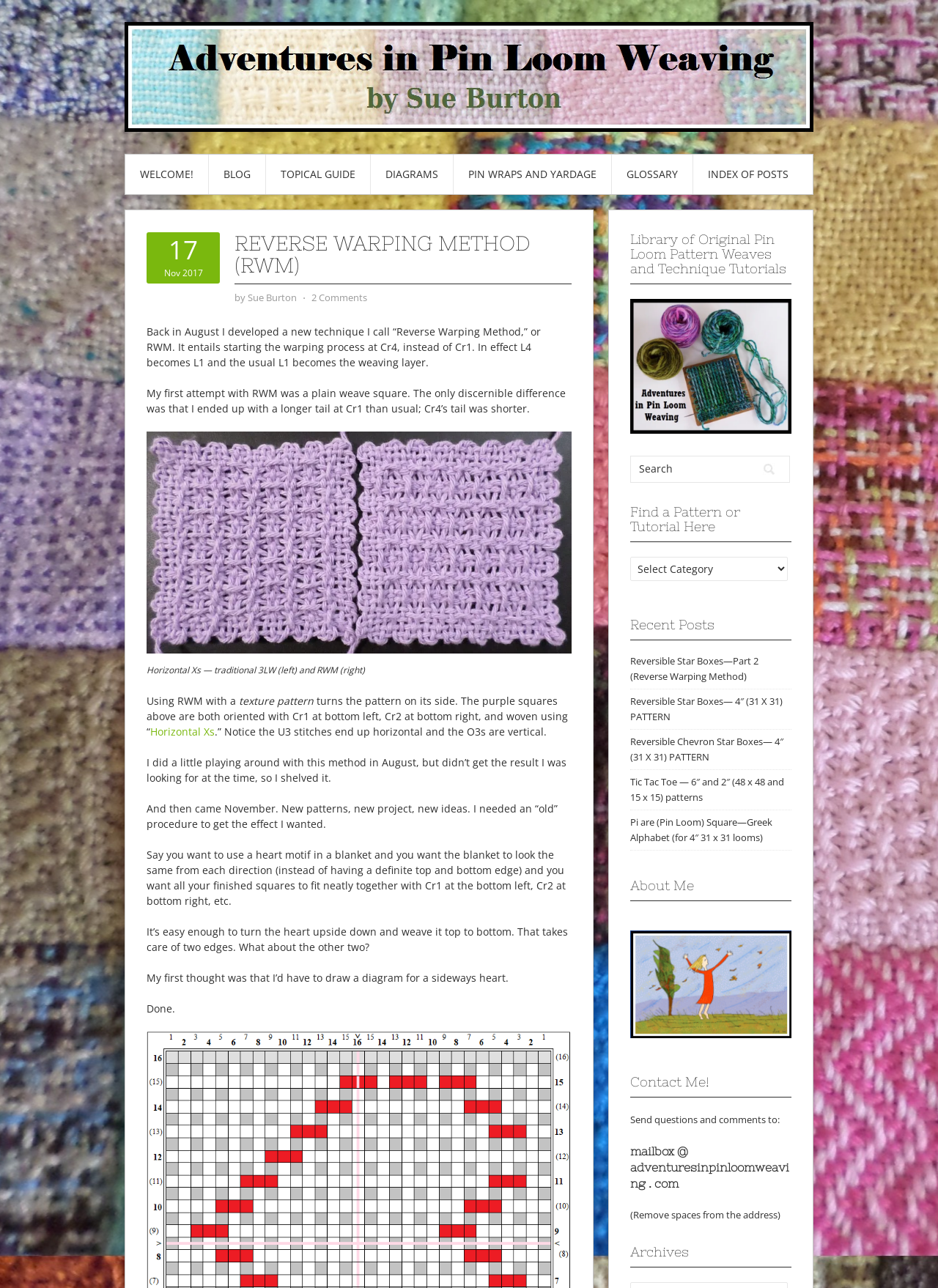Please analyze the image and give a detailed answer to the question:
What is the purpose of using the Reverse Warping Method?

The question is asking about the purpose of using the Reverse Warping Method. According to the webpage, the method is used to get a specific effect, such as making a blanket look the same from each direction and making finished squares fit neatly together.